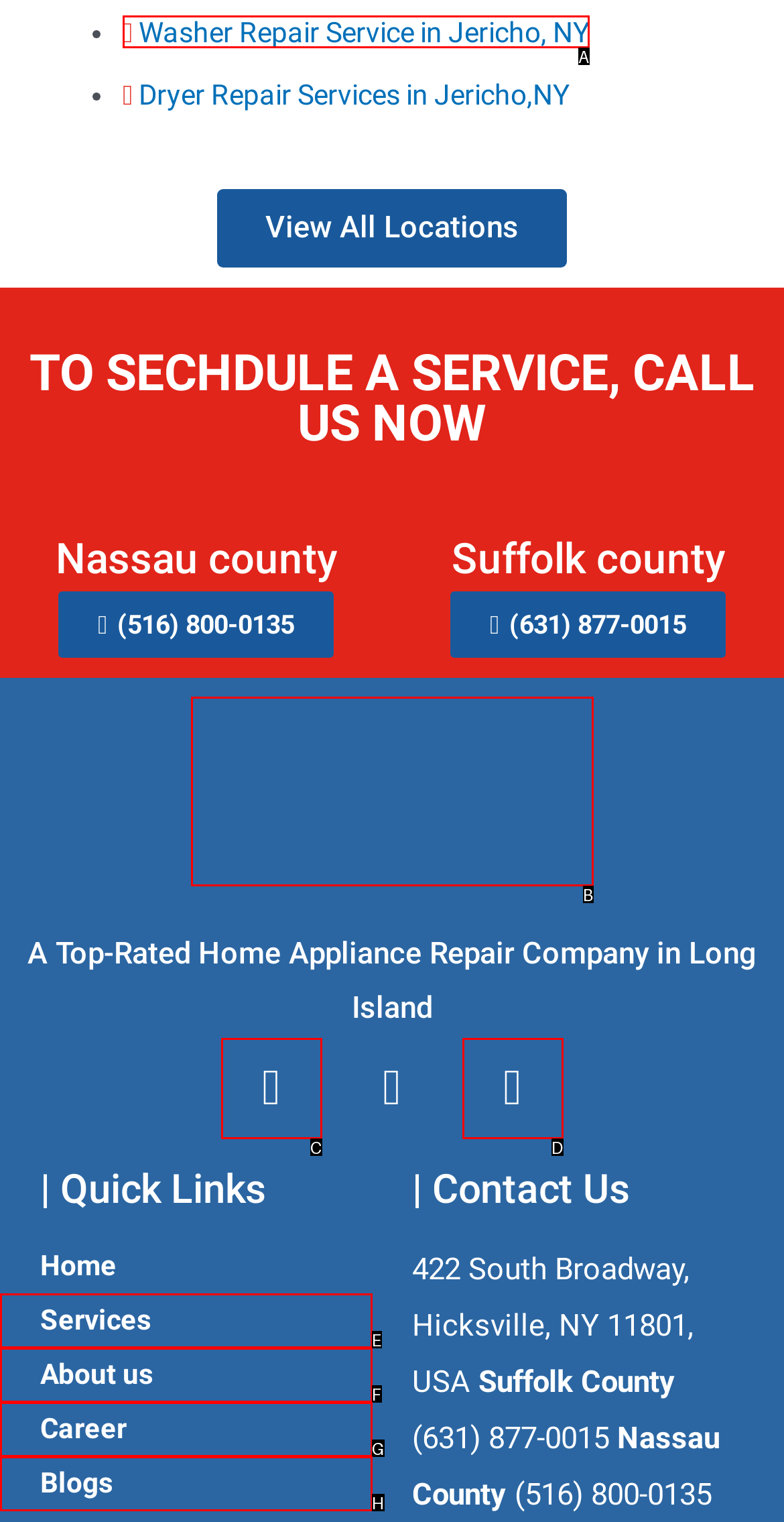Find the UI element described as: Services
Reply with the letter of the appropriate option.

E